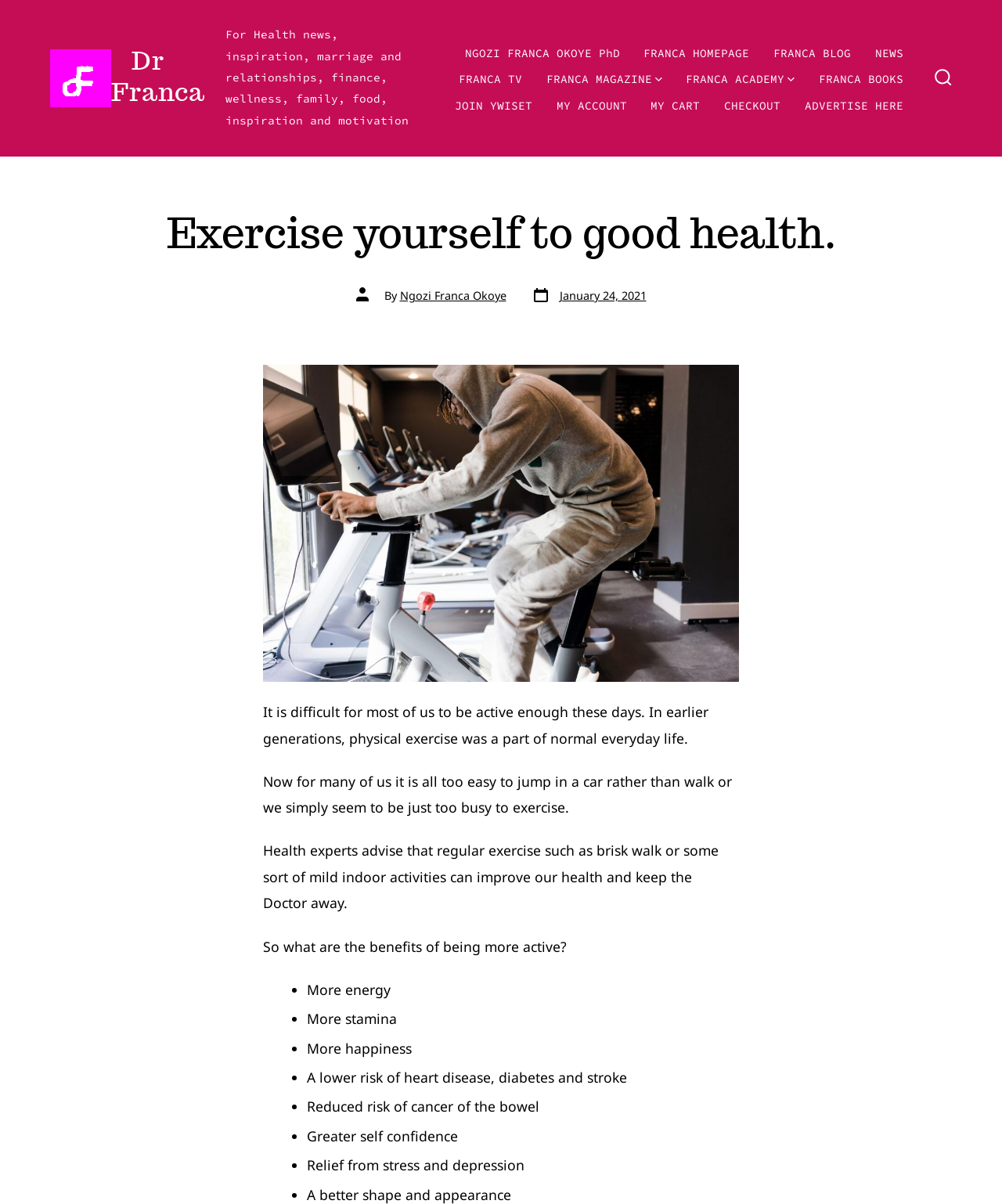Identify the bounding box coordinates of the clickable region necessary to fulfill the following instruction: "Visit Dr Franca's homepage". The bounding box coordinates should be four float numbers between 0 and 1, i.e., [left, top, right, bottom].

[0.05, 0.041, 0.111, 0.089]